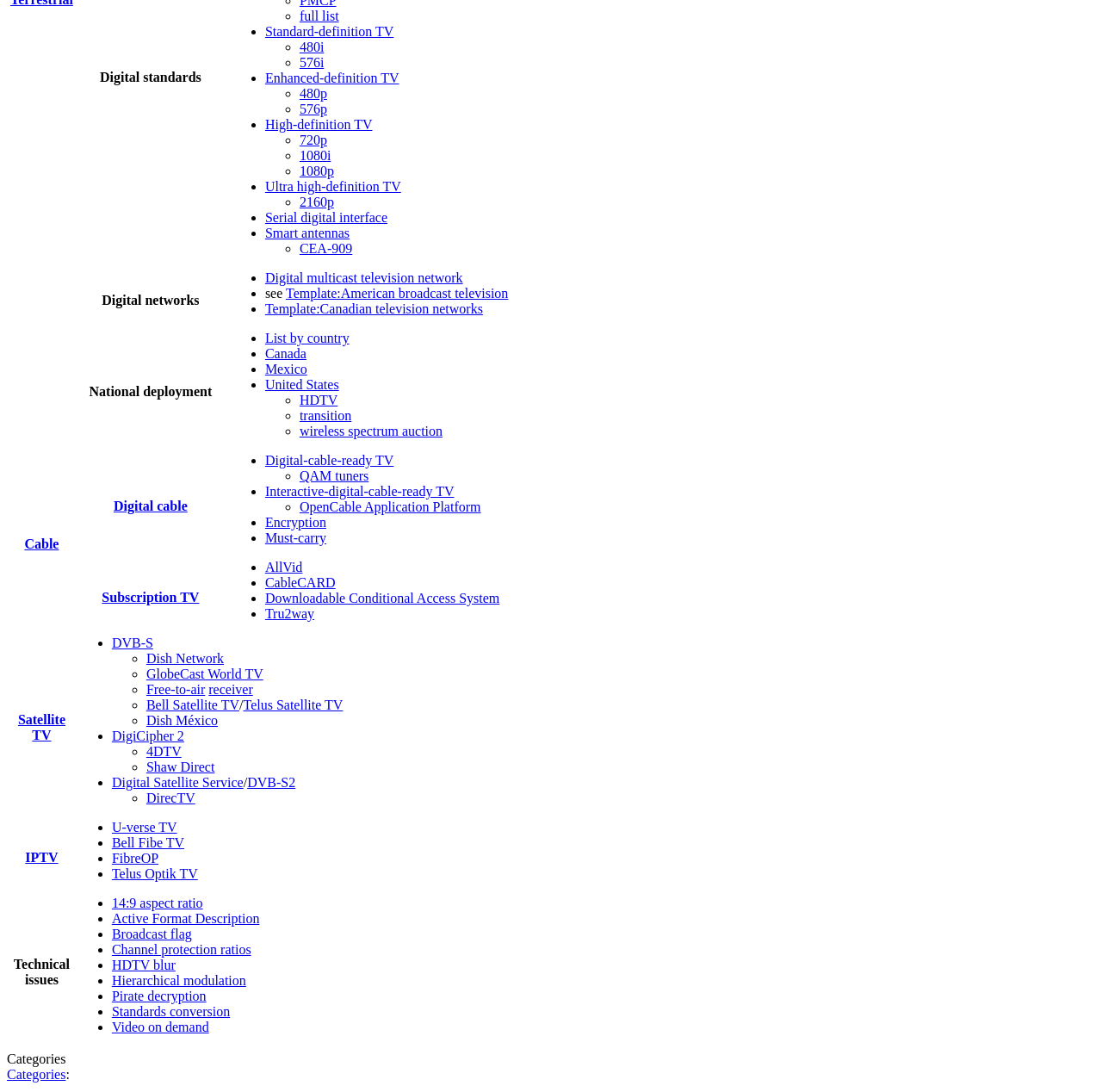Using the format (top-left x, top-left y, bottom-right x, bottom-right y), and given the element description, identify the bounding box coordinates within the screenshot: Tru2way

[0.241, 0.555, 0.285, 0.568]